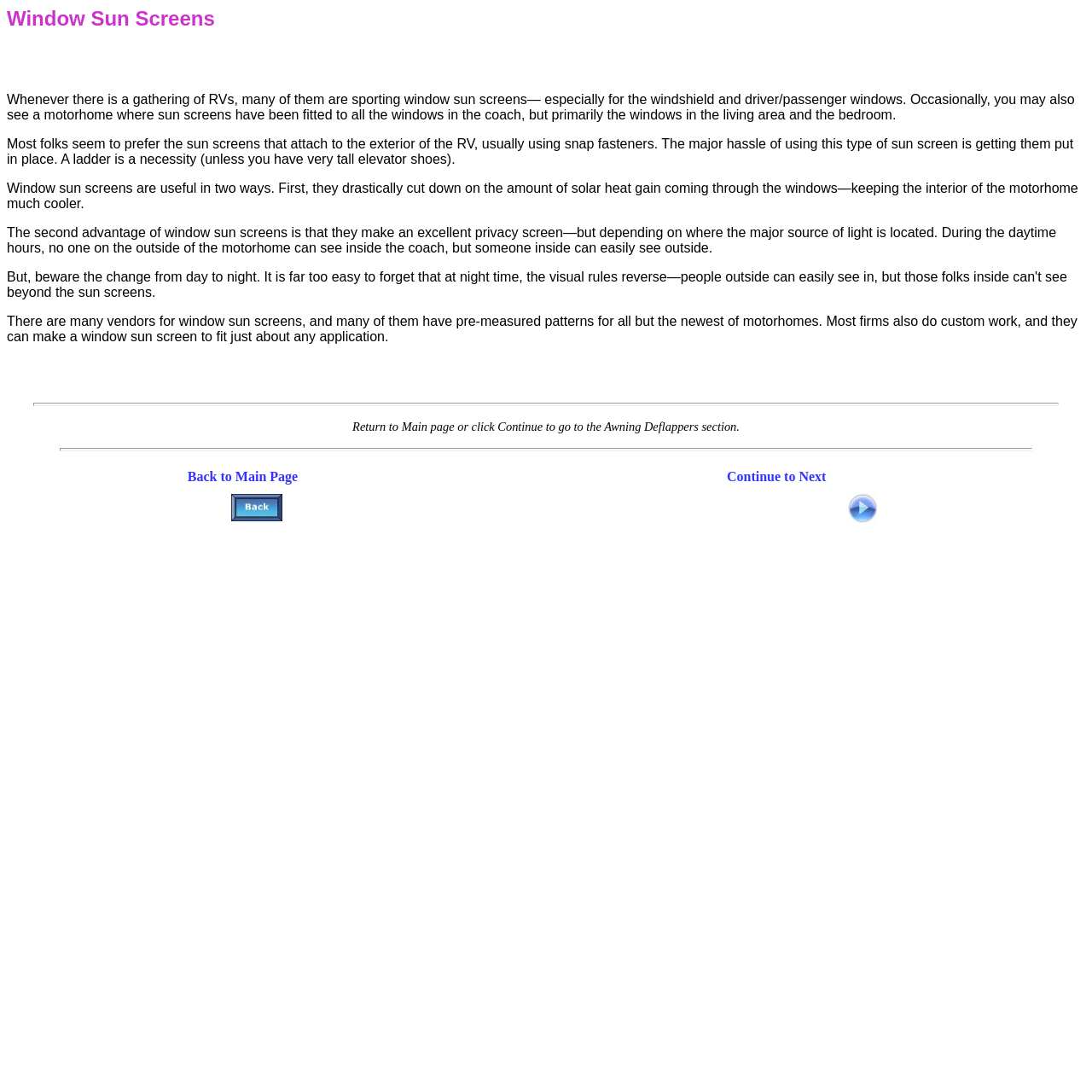Find the bounding box coordinates for the HTML element specified by: "alt="ForwardNext button"".

[0.777, 0.468, 0.804, 0.481]